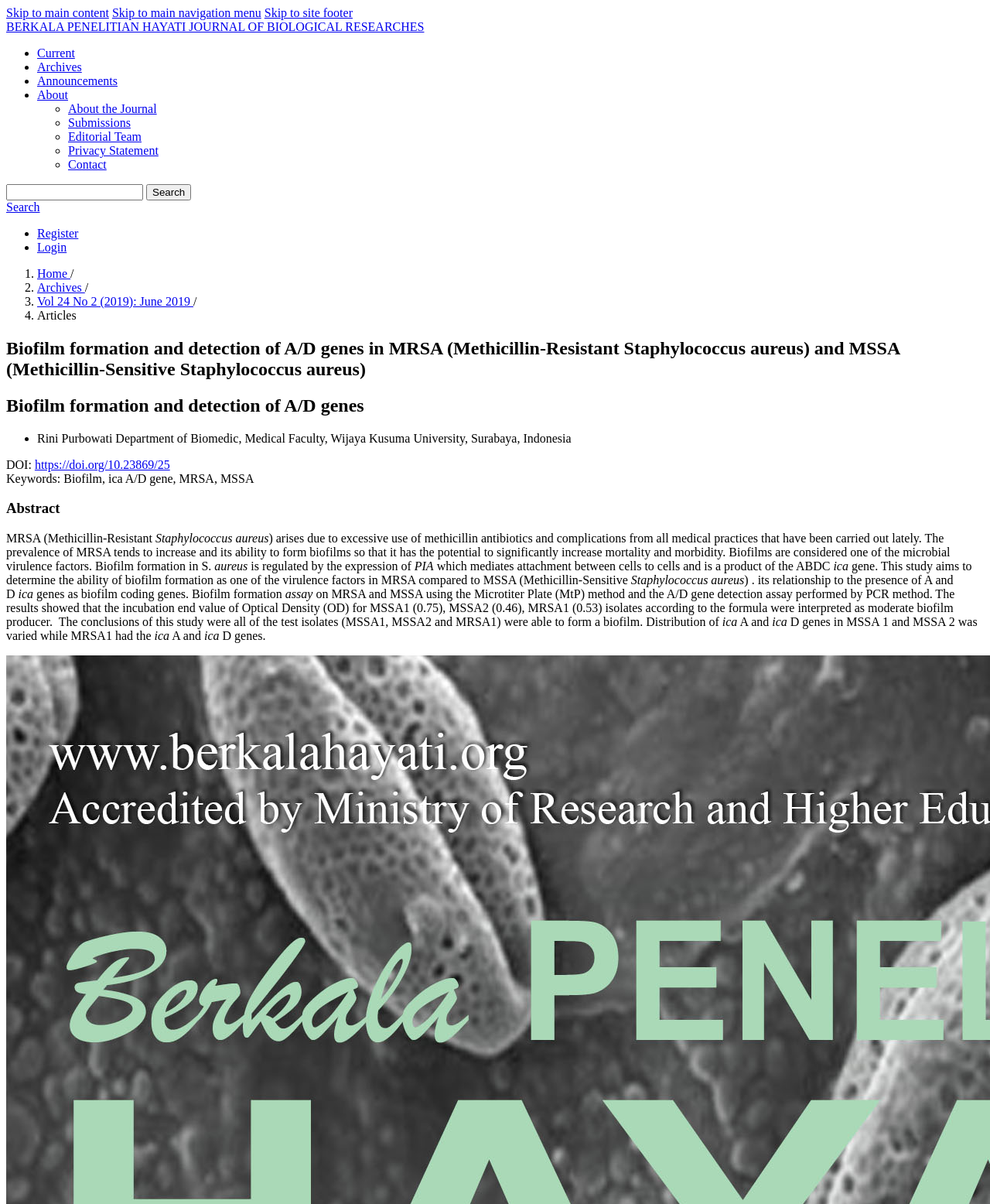Provide the bounding box coordinates of the HTML element described by the text: "Announcements". The coordinates should be in the format [left, top, right, bottom] with values between 0 and 1.

[0.038, 0.062, 0.119, 0.073]